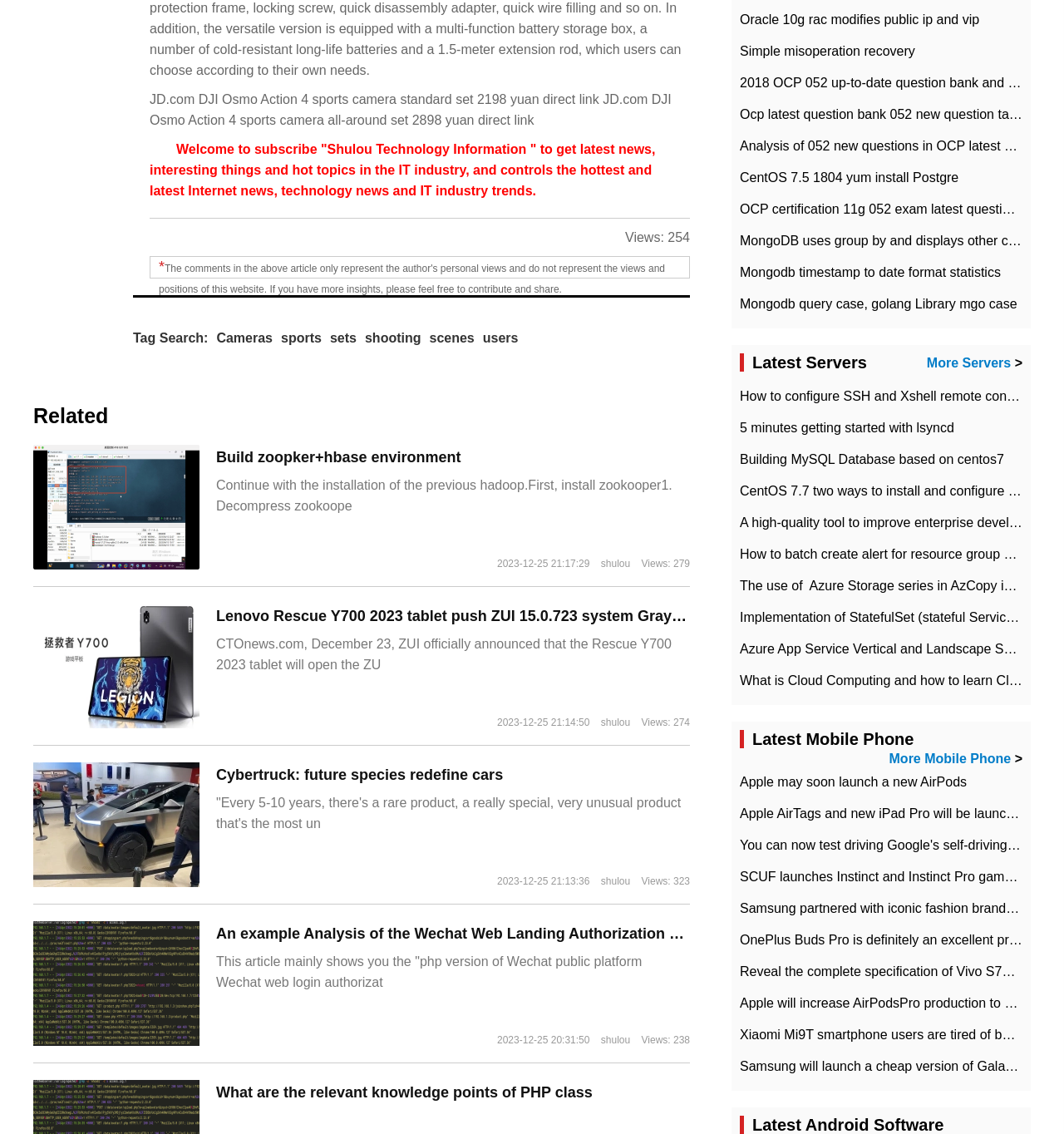What is the price of DJI Osmo Action 4 sports camera standard set?
Please respond to the question with as much detail as possible.

The question is asking about the price of a specific product mentioned on the webpage. The answer can be found in the first StaticText element, which contains the text 'JD.com DJI Osmo Action 4 sports camera standard set 2198 yuan direct link'.